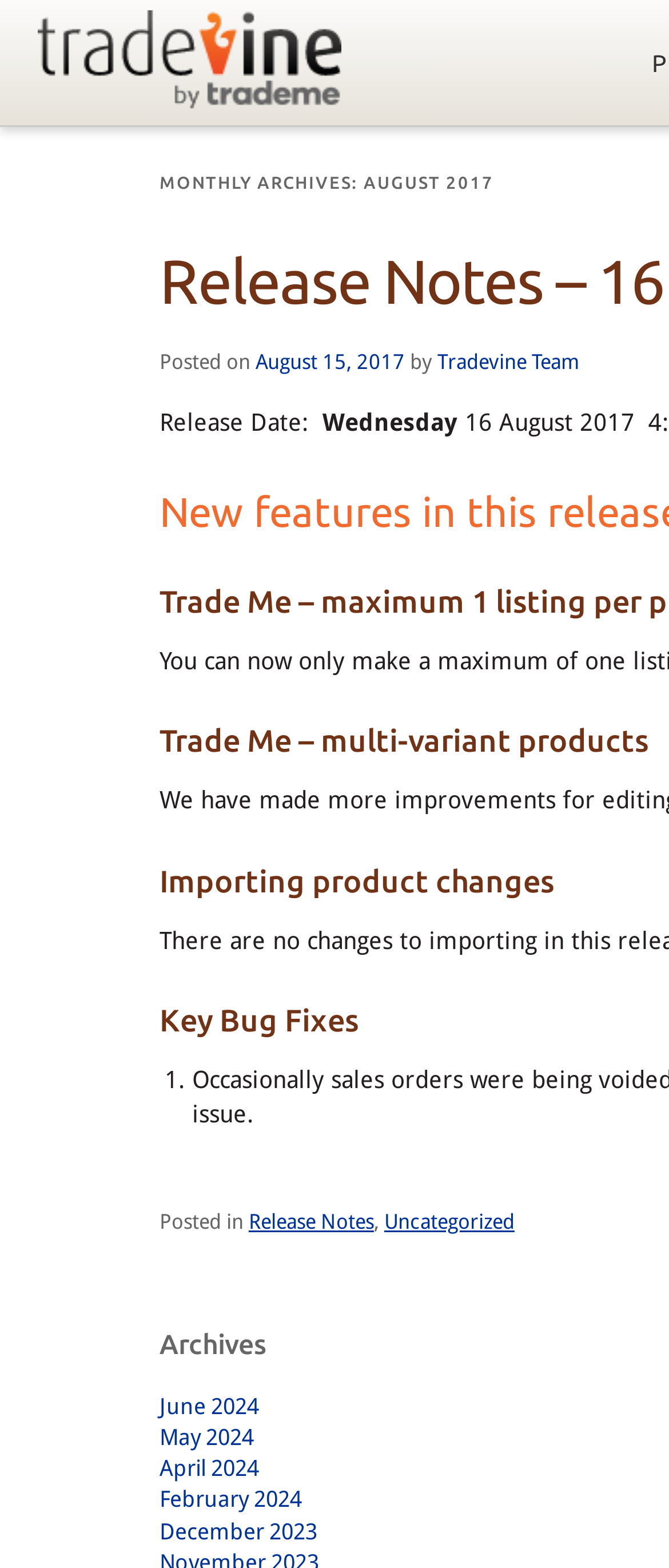Identify the bounding box coordinates of the clickable region required to complete the instruction: "view August 15, 2017 post". The coordinates should be given as four float numbers within the range of 0 and 1, i.e., [left, top, right, bottom].

[0.382, 0.223, 0.605, 0.239]